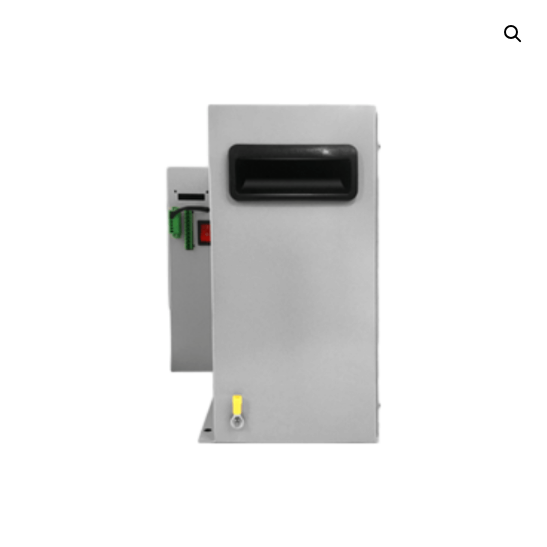Give a detailed account of the elements present in the image.

This image showcases the **Top Mounted Dehumidifier with Atomization**, a smart and compact solution designed for industrial environments. The unit features a sleek, grey exterior, designed for easy installation and efficiency. Prominent in the image are various operational elements, including a handle for convenience and a yellow control valve located at the bottom, allowing for moisture regulation. Visible are also color-coded indicators for settings, which help users monitor the humidity levels effectively. This dehumidifier is engineered to remove moisture from enclosed spaces, ensuring optimal performance and longevity of sensitive electronic equipment. Its design reflects its purpose, combining functionality with a modern aesthetic.